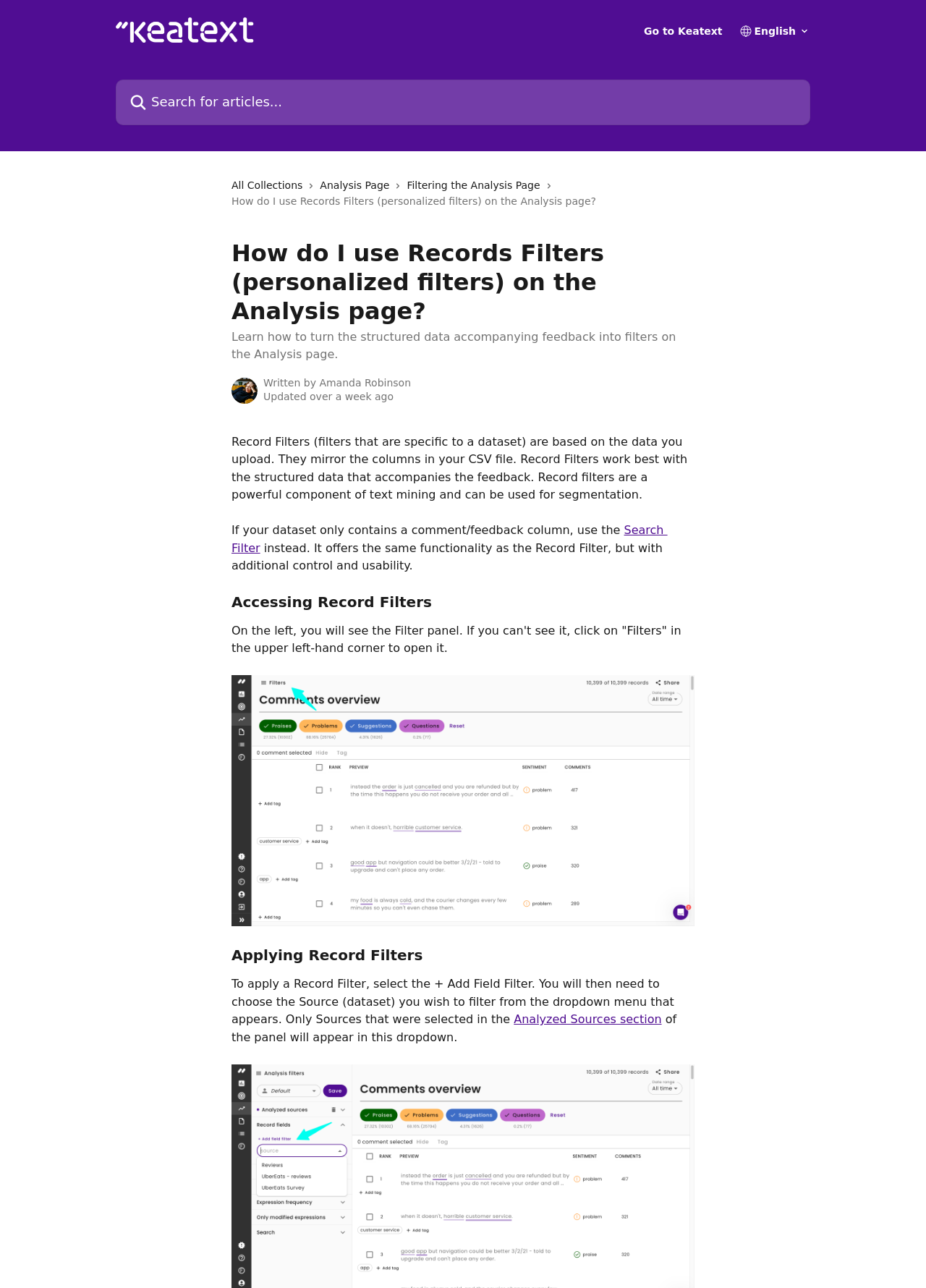Please provide the bounding box coordinates for the element that needs to be clicked to perform the following instruction: "Click on Search Filter". The coordinates should be given as four float numbers between 0 and 1, i.e., [left, top, right, bottom].

[0.25, 0.406, 0.721, 0.431]